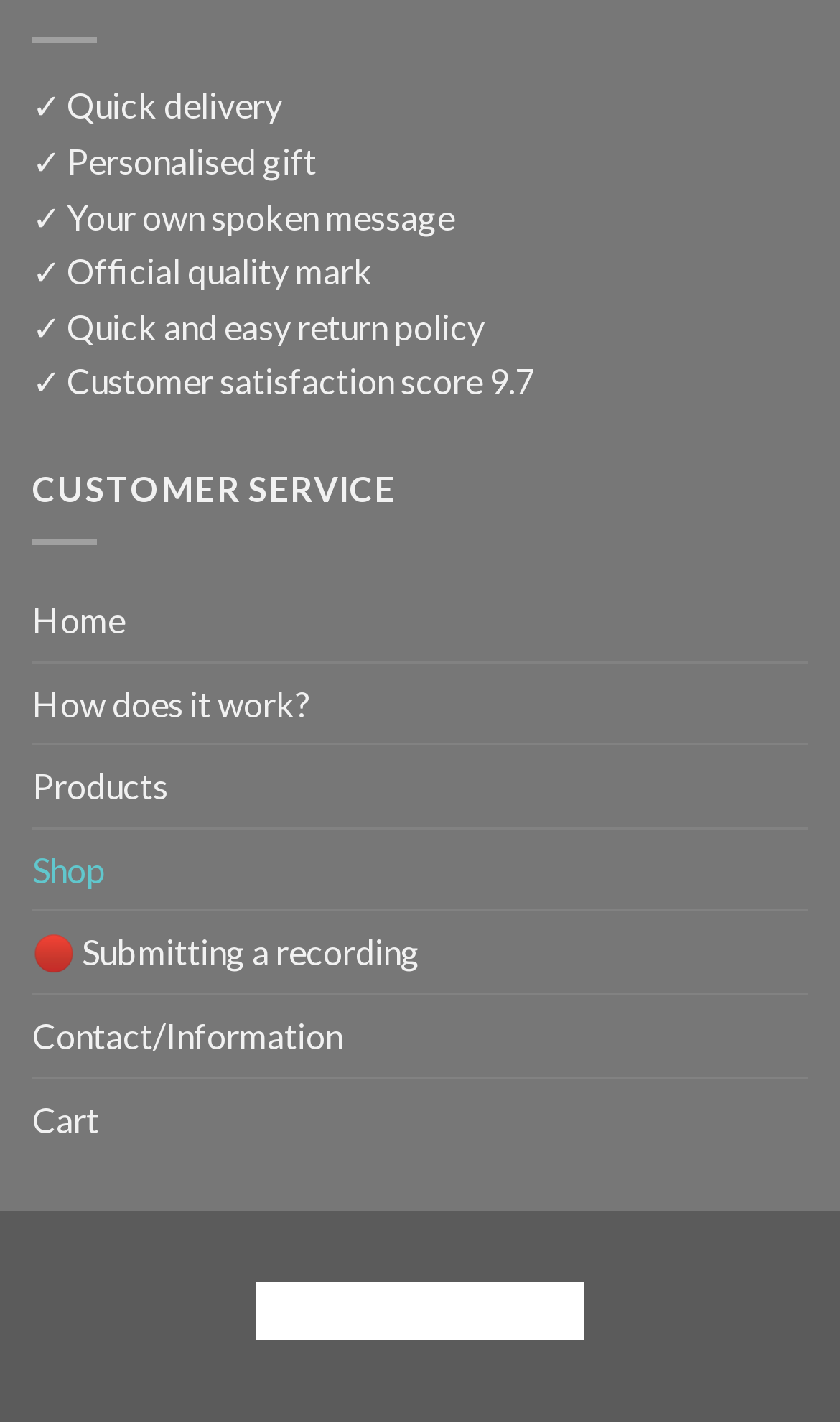Please identify the bounding box coordinates for the region that you need to click to follow this instruction: "Go to the top of the page".

None